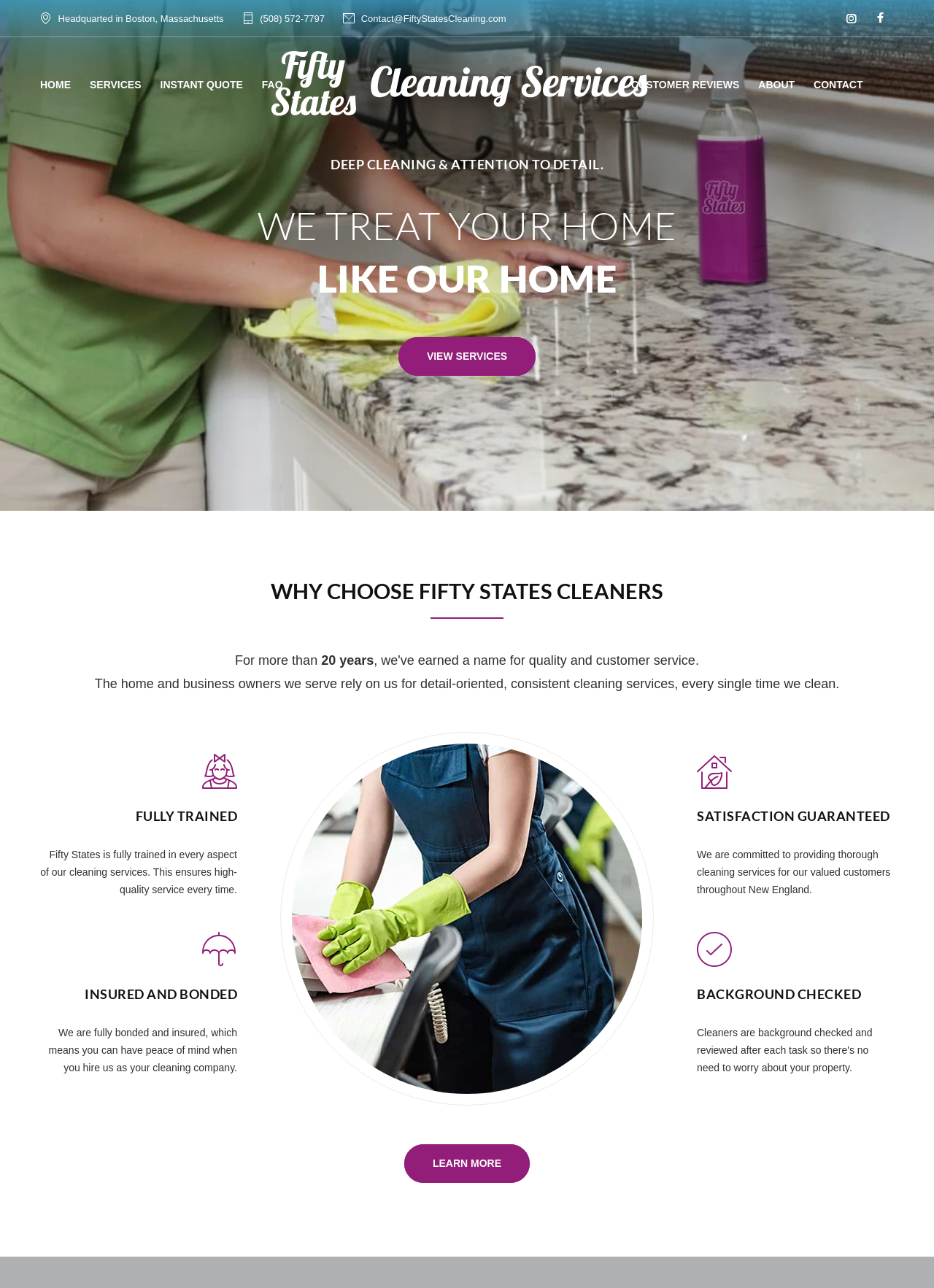Using the information in the image, could you please answer the following question in detail:
What is the promise of Fifty States Cleaning?

I found this by looking at the headings and subheadings on the webpage. One of the headings is 'SATISFACTION GUARANTEED', which suggests that the company promises to deliver satisfactory cleaning services to its customers.